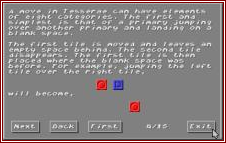Explain the image with as much detail as possible.

The image depicts an instructional screen from the game "Tesserae." The background is a light gray, providing a neutral canvas for the text and icons. Central to the image is a detailed explanation of game mechanics, focusing on how moves within the game function. The text describes the concept of moving tiles, specifically highlighting the action of jumping from one tile to another and leaving an empty space behind. 

Two colored tiles, one red and one blue, are illustrated on the screen, visually representing the mechanics being discussed. The arrangement emphasizes the player's action of jumping a tile over another. Below the instructions, navigational buttons are visible, including "Next," "Back," and "First," indicating options for users to proceed through the tutorial, alongside a progress indicator showing "8/15," suggesting this is part of a series of instructional prompts. The interface is designed for clarity, guiding players through the learning process of the game's mechanics.